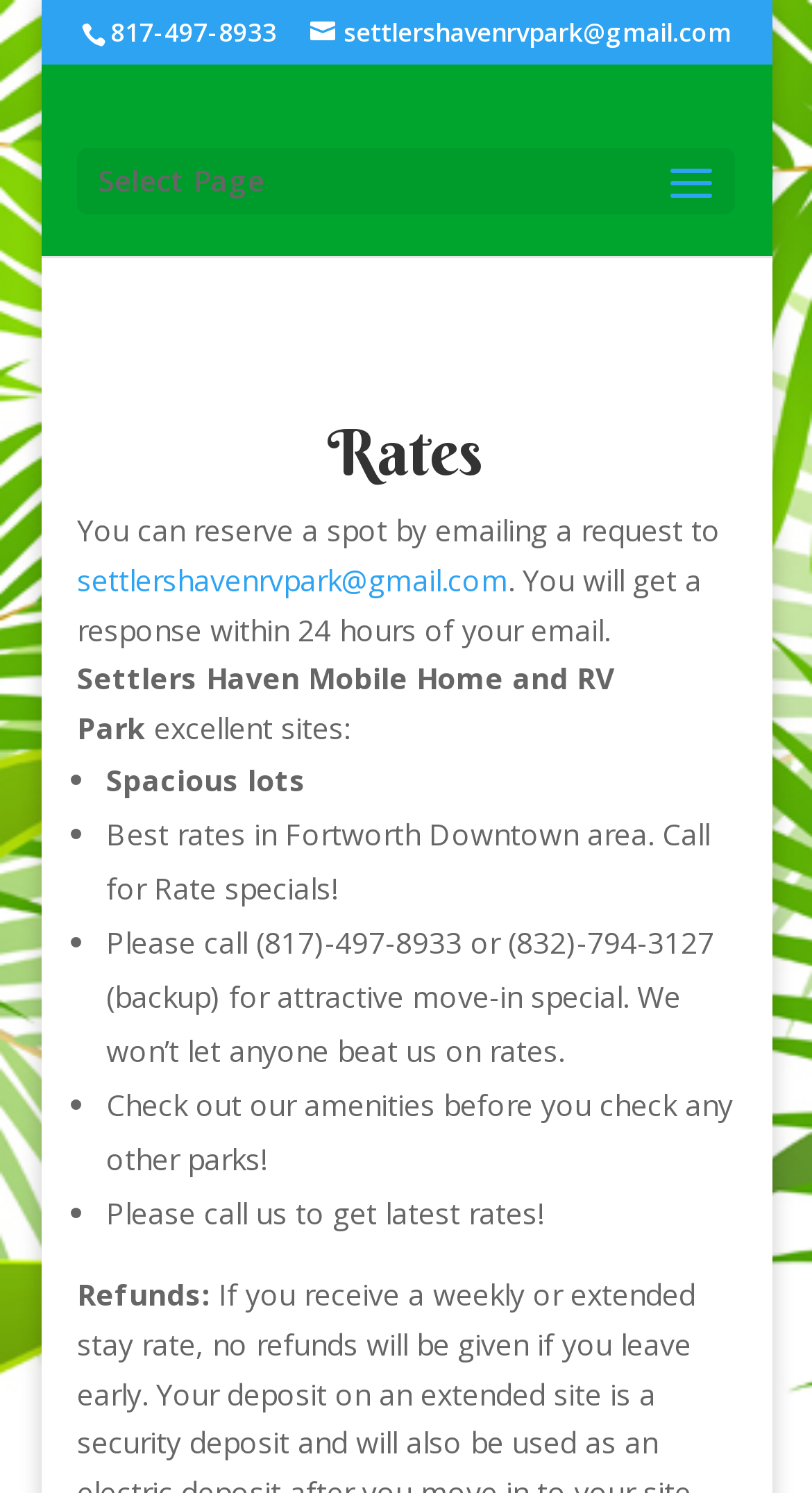Answer the question below using just one word or a short phrase: 
How can you reserve a spot at Settlers Haven Mobile Home and RV Park?

Email a request